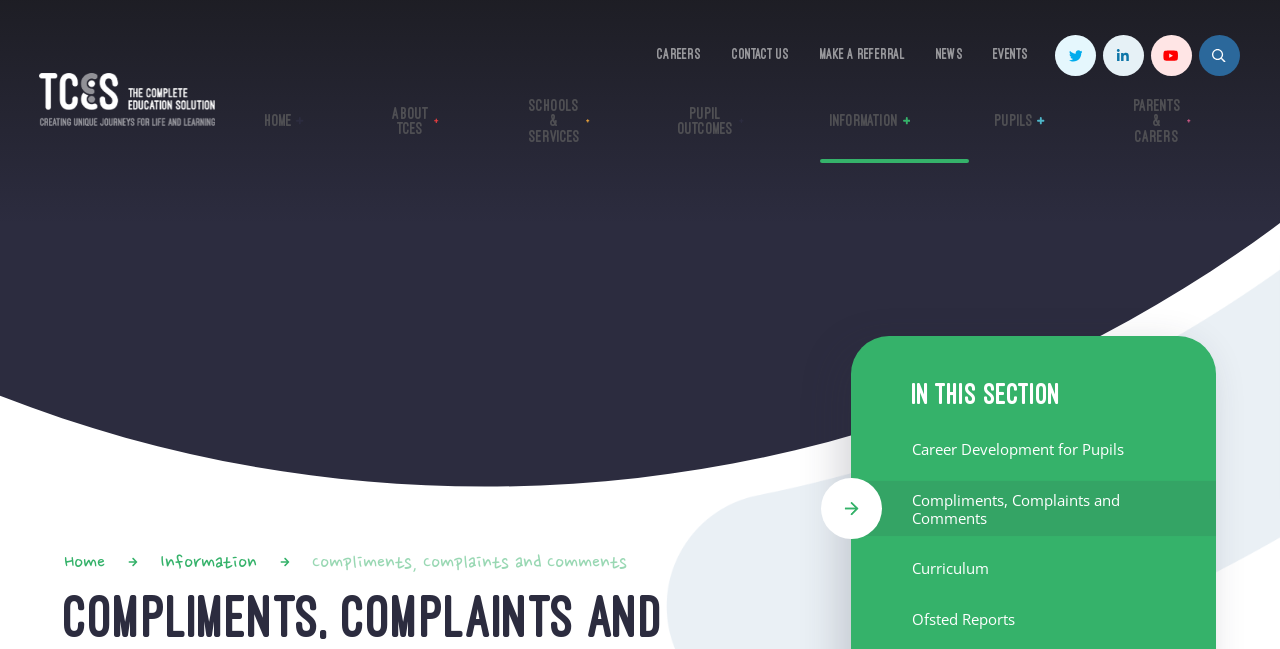Predict the bounding box coordinates of the UI element that matches this description: "Career Development for Pupils". The coordinates should be in the format [left, top, right, bottom] with each value between 0 and 1.

[0.665, 0.653, 0.95, 0.731]